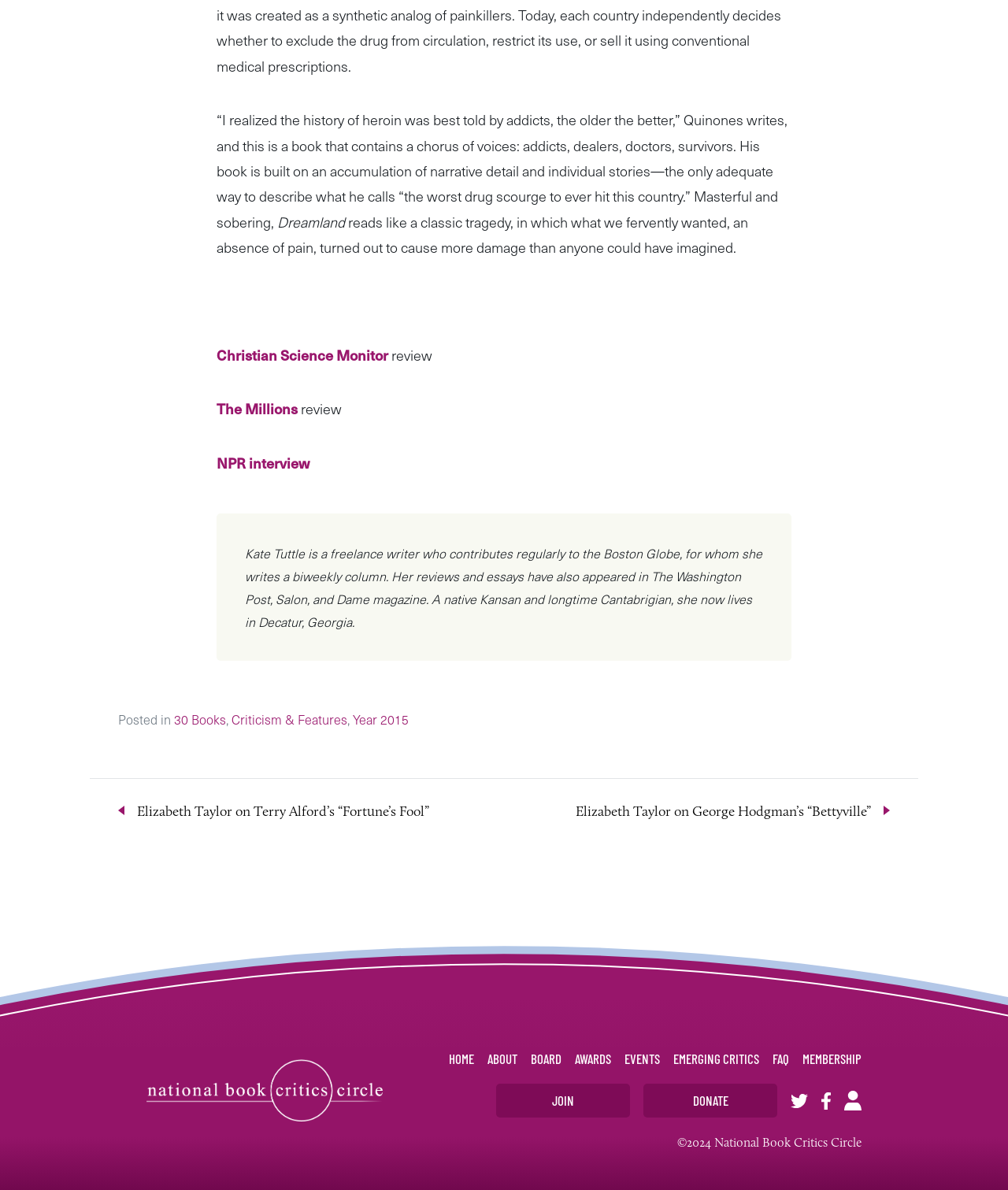Show the bounding box coordinates for the HTML element as described: "Board".

[0.527, 0.879, 0.557, 0.9]